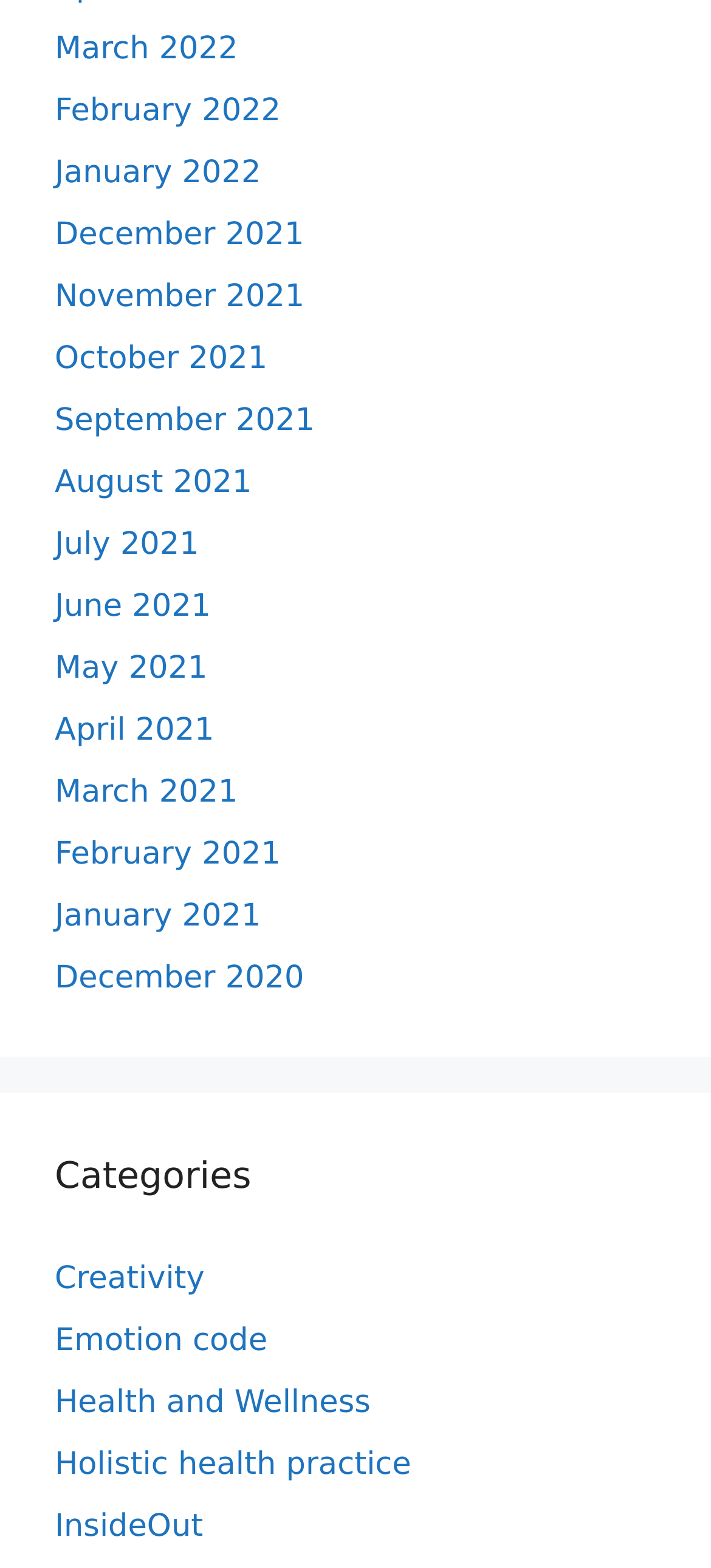Identify the bounding box coordinates of the clickable region to carry out the given instruction: "Explore 'Swimming Pools'".

None